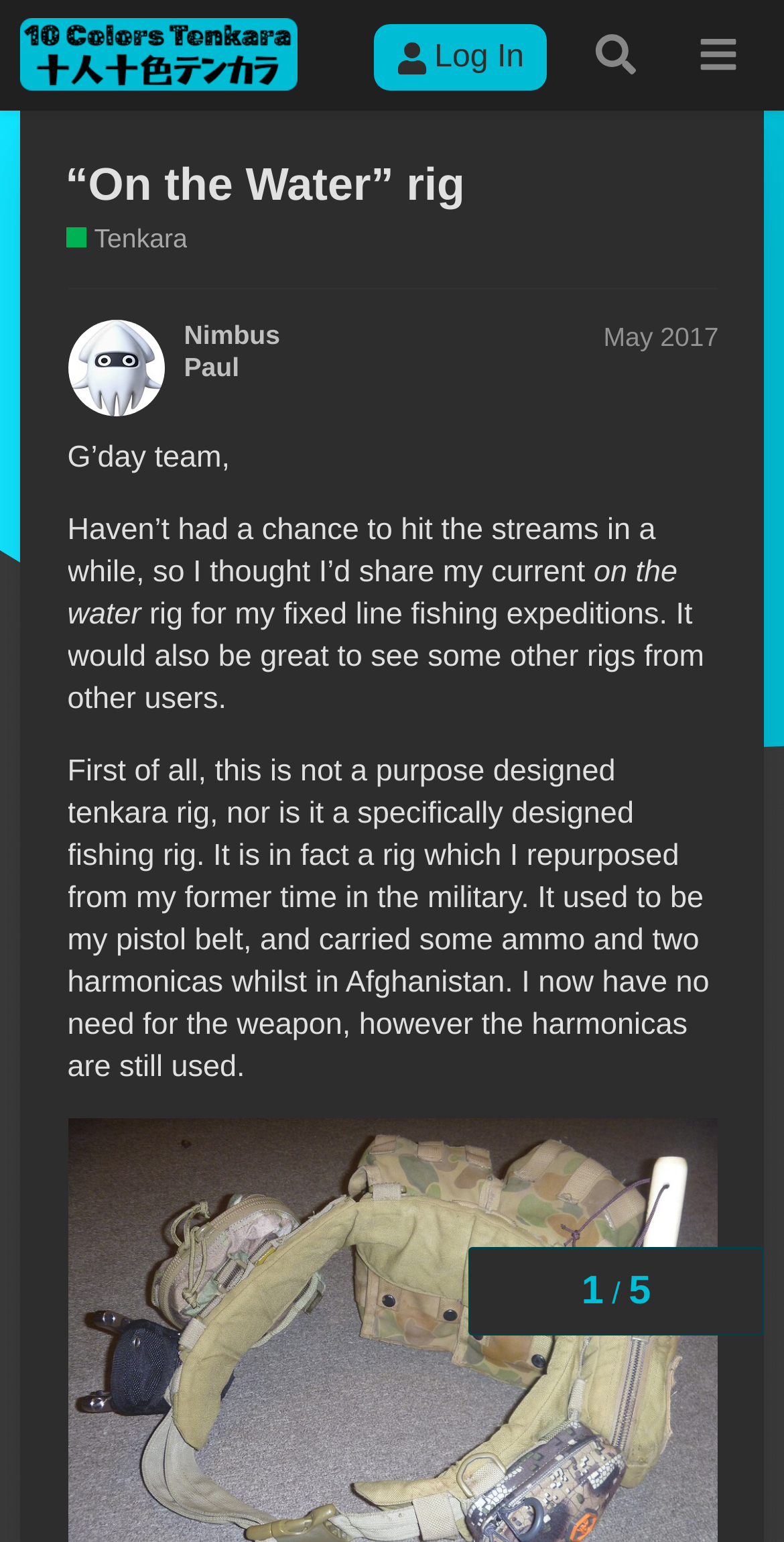What was the author's former occupation?
Based on the screenshot, give a detailed explanation to answer the question.

I found the answer by reading the text where it says 'It used to be my pistol belt, and carried some ammo and two harmonicas whilst in Afghanistan.' The author was in the military.